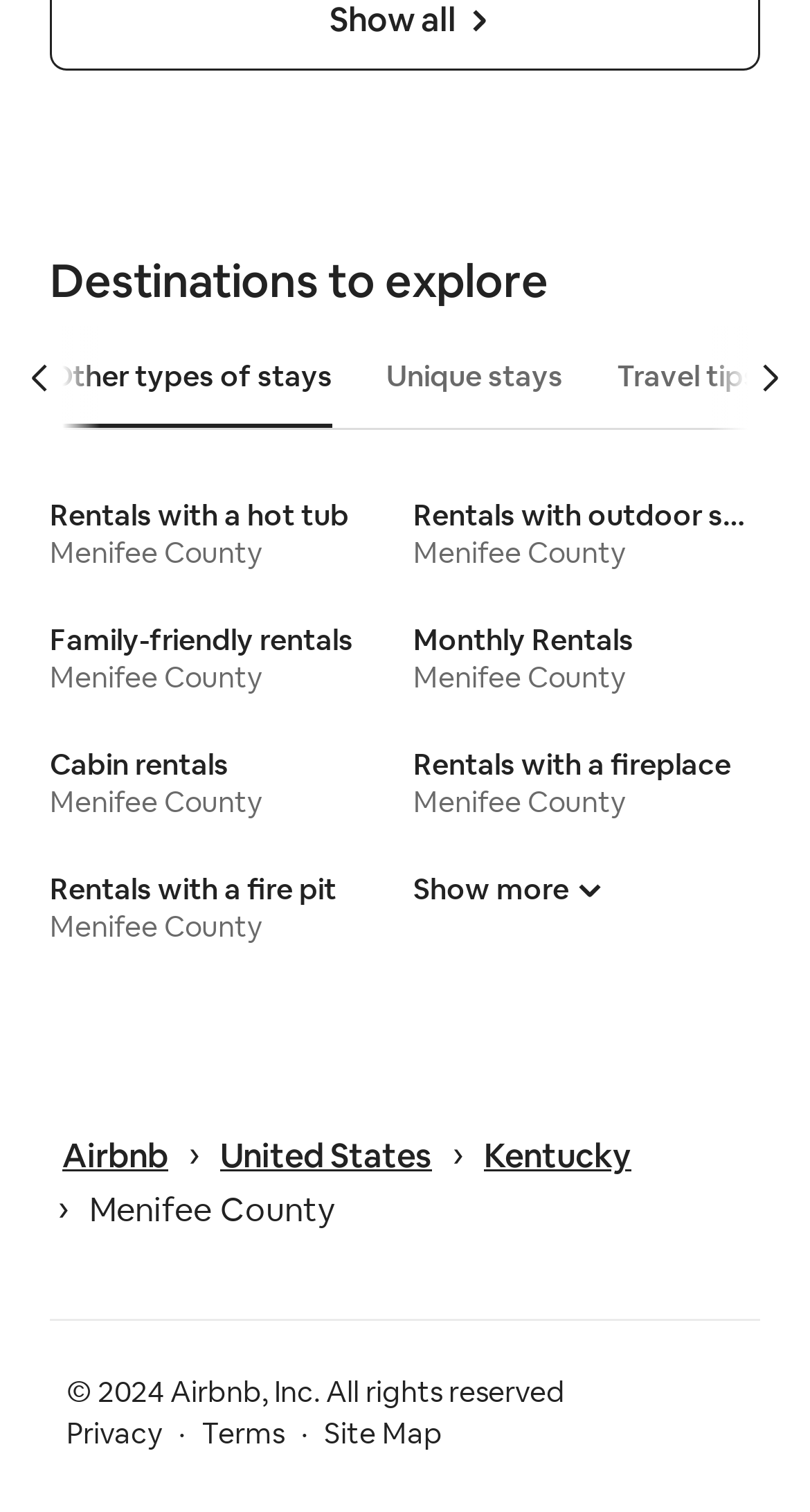Locate the bounding box coordinates of the element I should click to achieve the following instruction: "Select Unique stays tab".

[0.451, 0.223, 0.721, 0.275]